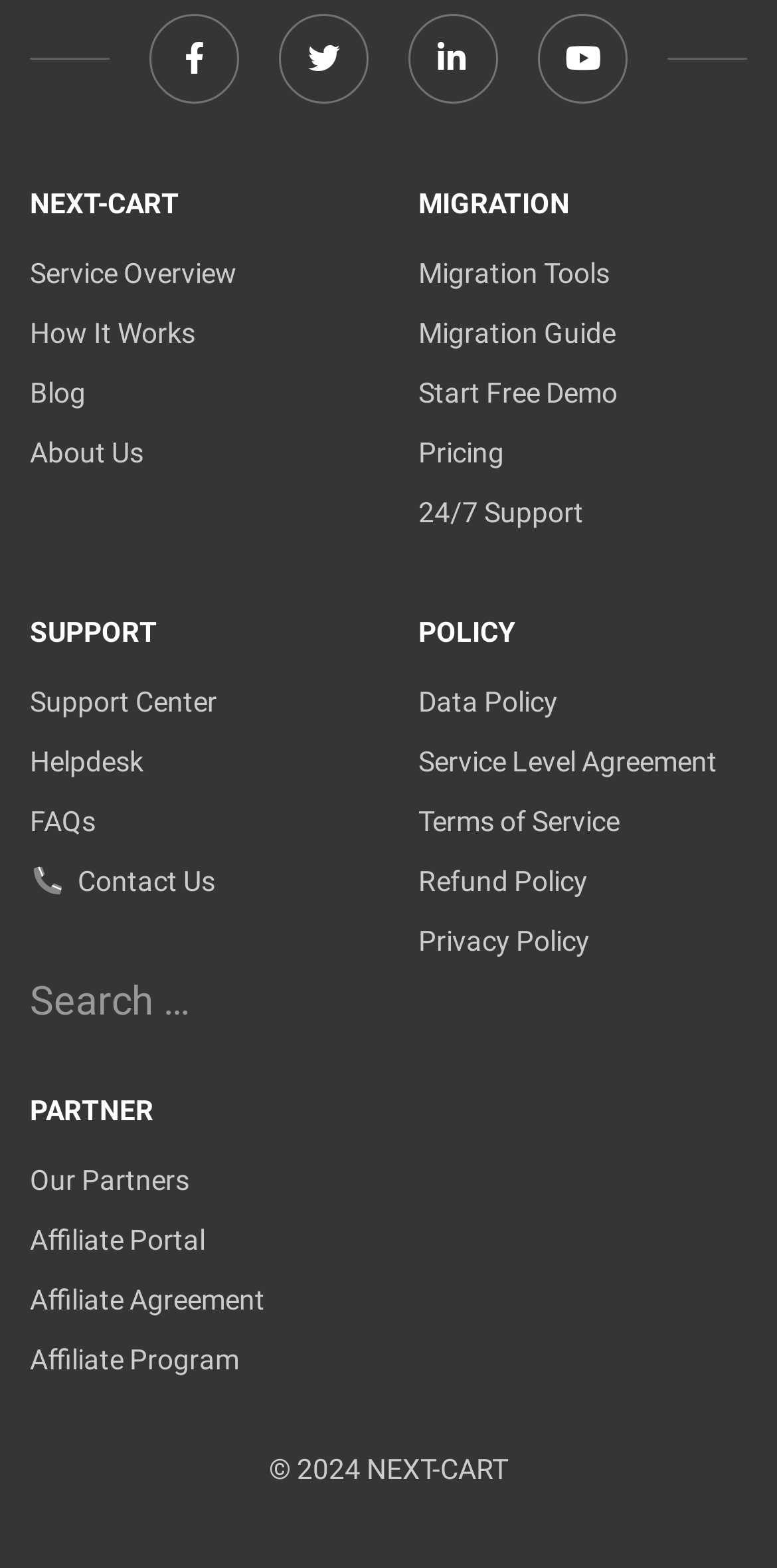Please find and report the bounding box coordinates of the element to click in order to perform the following action: "Start a free demo". The coordinates should be expressed as four float numbers between 0 and 1, in the format [left, top, right, bottom].

[0.538, 0.24, 0.795, 0.26]